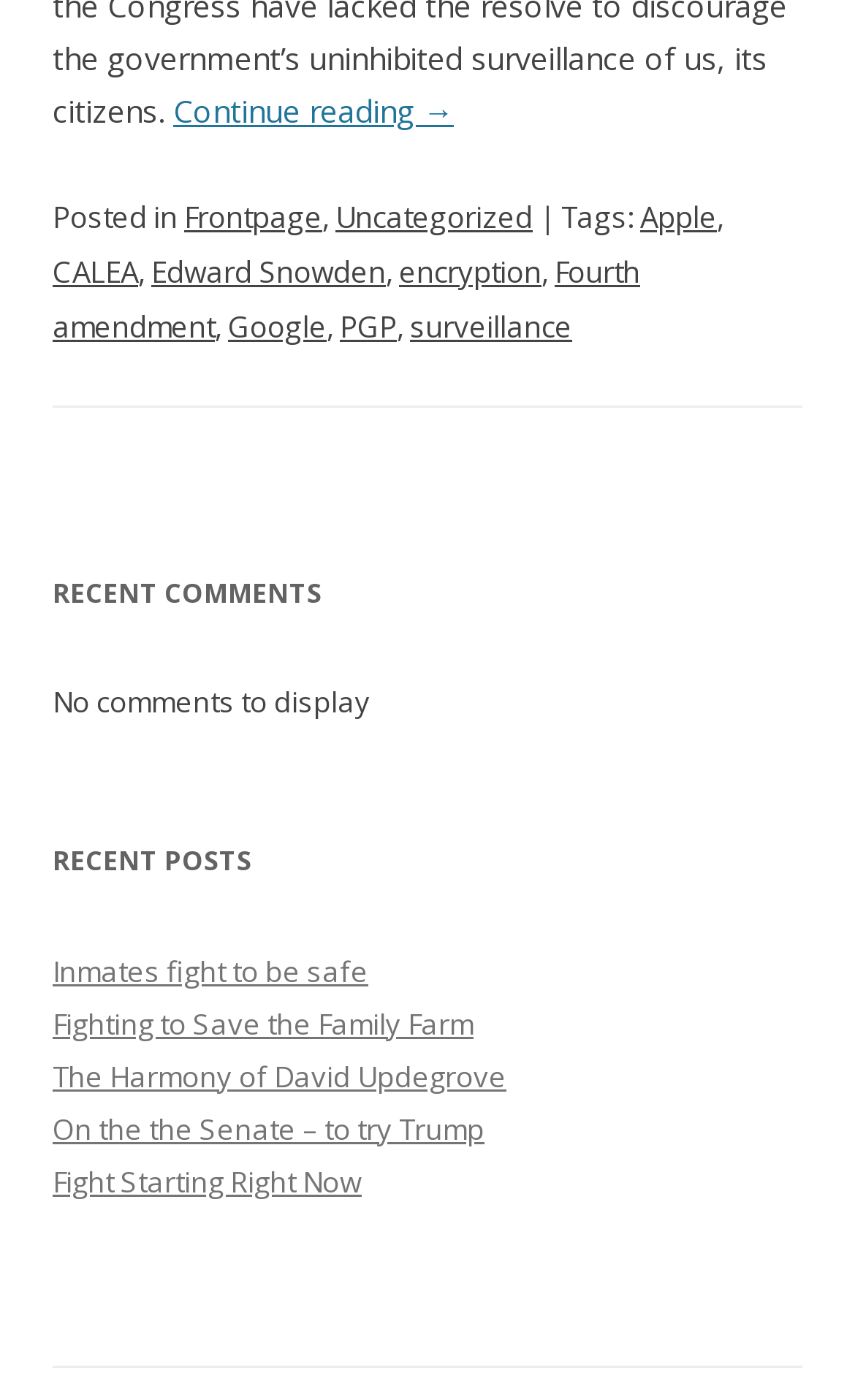Can you give a comprehensive explanation to the question given the content of the image?
How many tags are listed in the footer?

I counted the number of links in the footer section that are preceded by the text 'Tags:' and found 7 links, which are 'Apple', 'CALEA', 'Edward Snowden', 'encryption', 'Fourth amendment', 'Google', and 'PGP'.